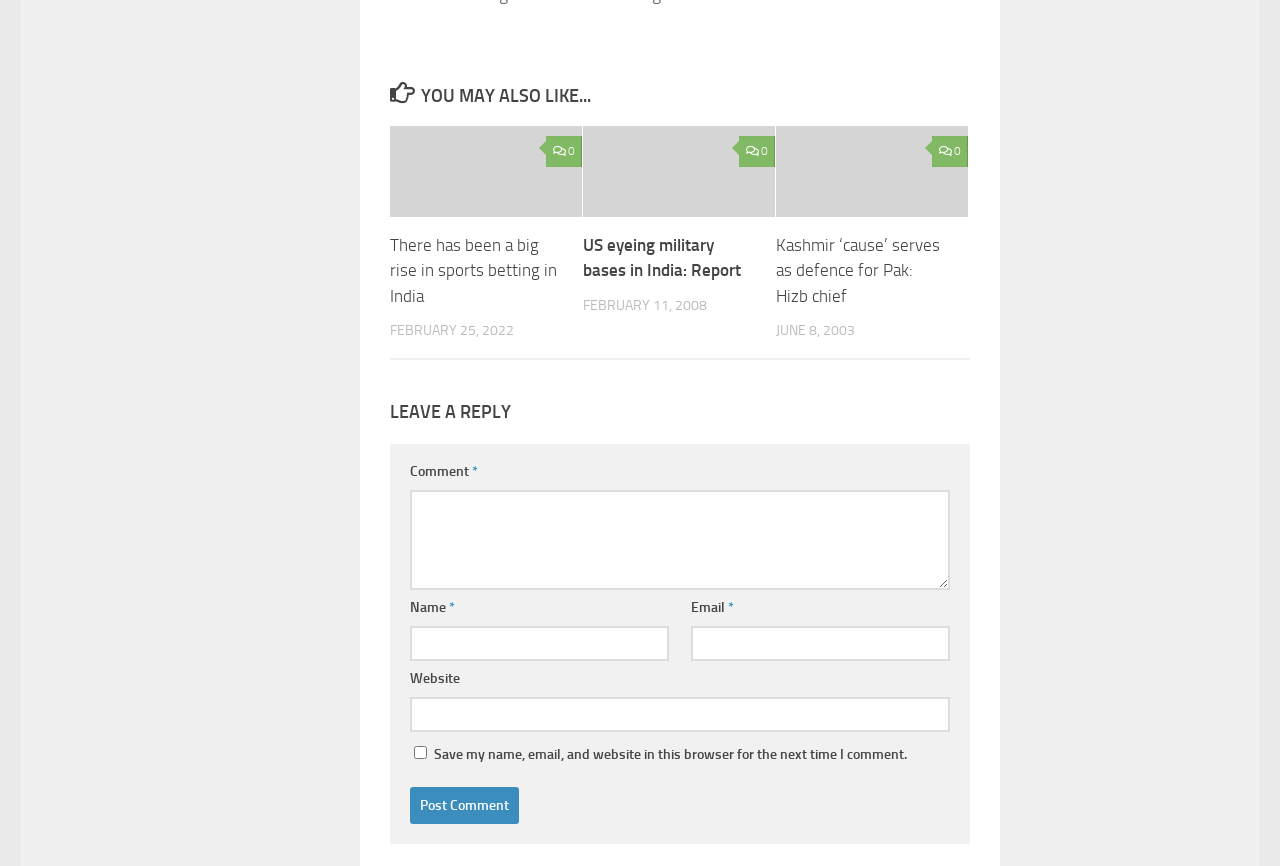Please locate the bounding box coordinates of the element's region that needs to be clicked to follow the instruction: "Post a comment". The bounding box coordinates should be provided as four float numbers between 0 and 1, i.e., [left, top, right, bottom].

[0.32, 0.908, 0.405, 0.951]